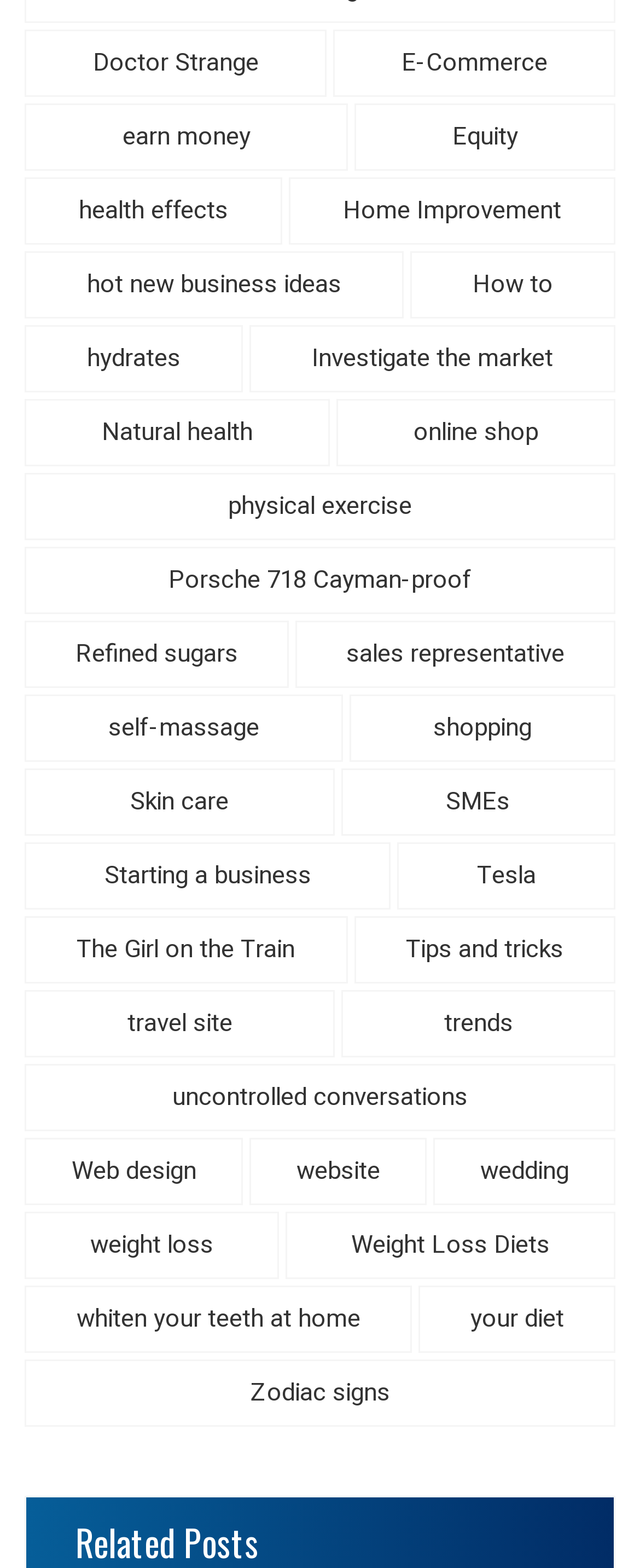What is the last link on the webpage?
Please provide a single word or phrase as your answer based on the screenshot.

Zodiac signs